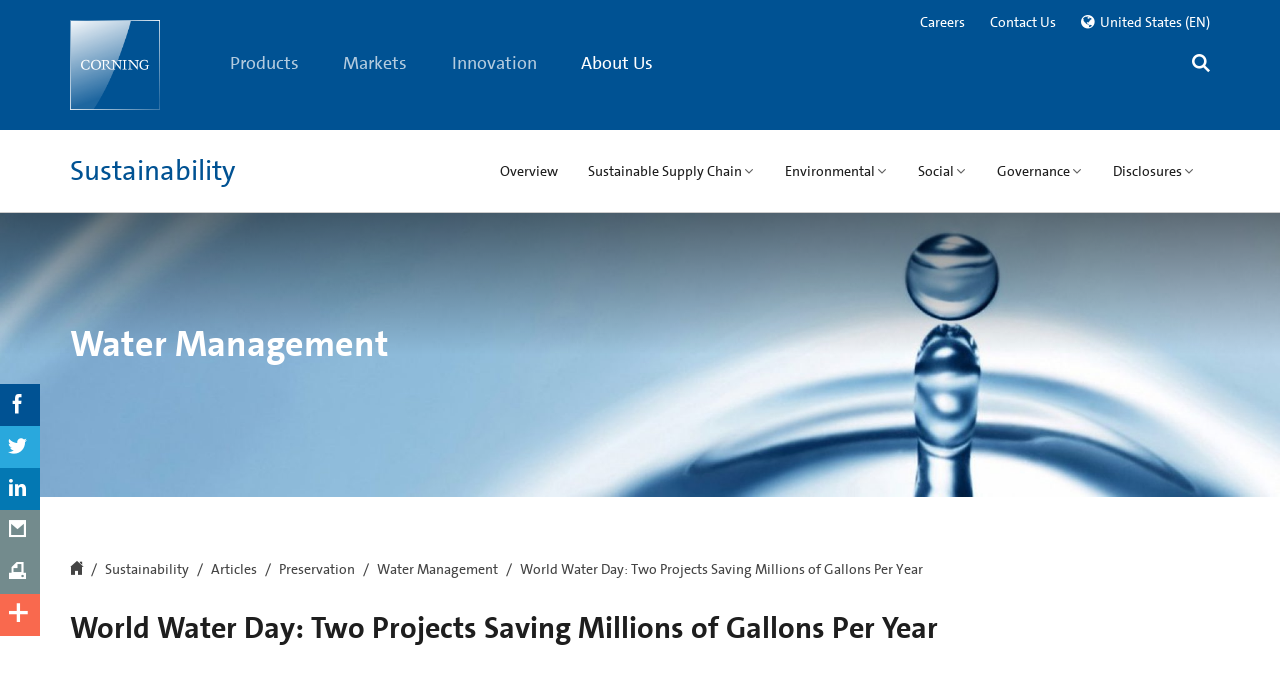Specify the bounding box coordinates of the element's region that should be clicked to achieve the following instruction: "Click the Careers link". The bounding box coordinates consist of four float numbers between 0 and 1, in the format [left, top, right, bottom].

[0.719, 0.018, 0.754, 0.048]